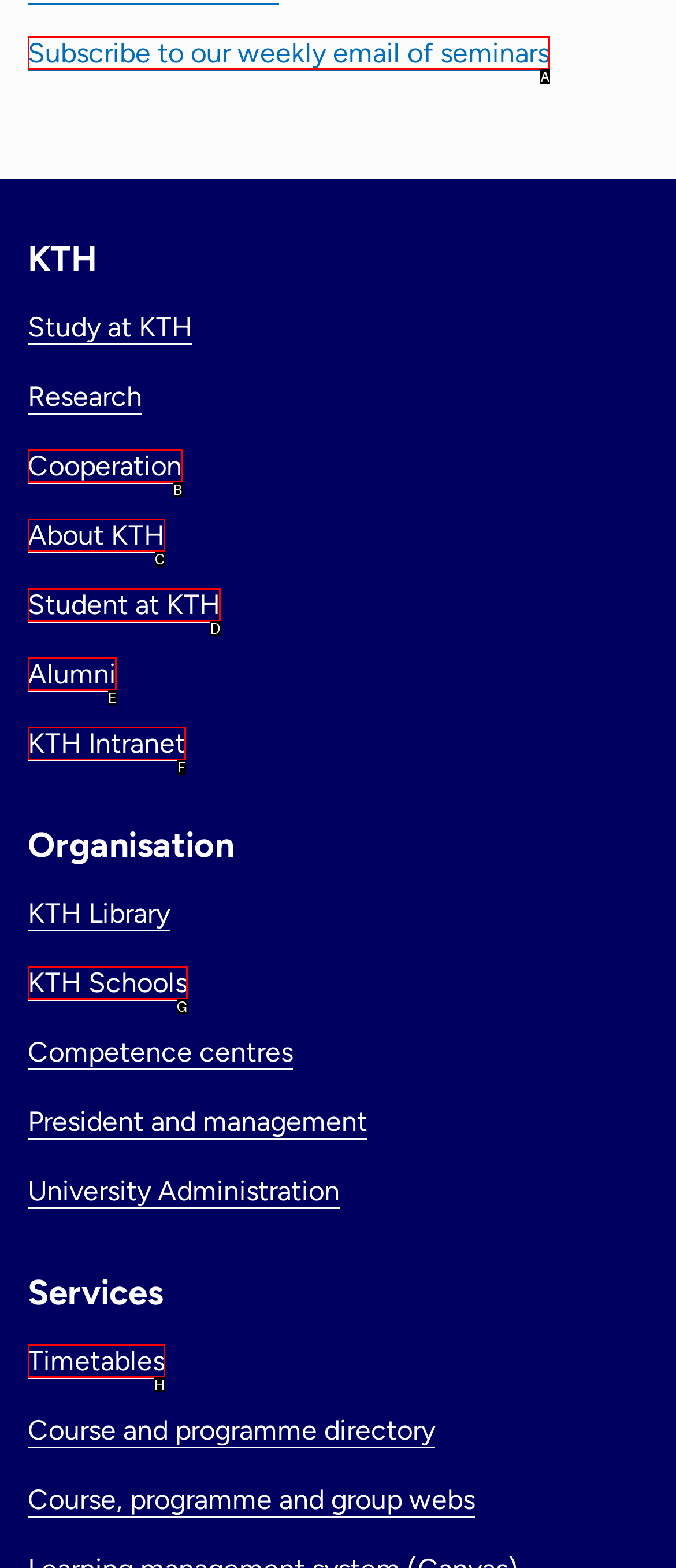Based on the given description: Chatan cho, identify the correct option and provide the corresponding letter from the given choices directly.

None